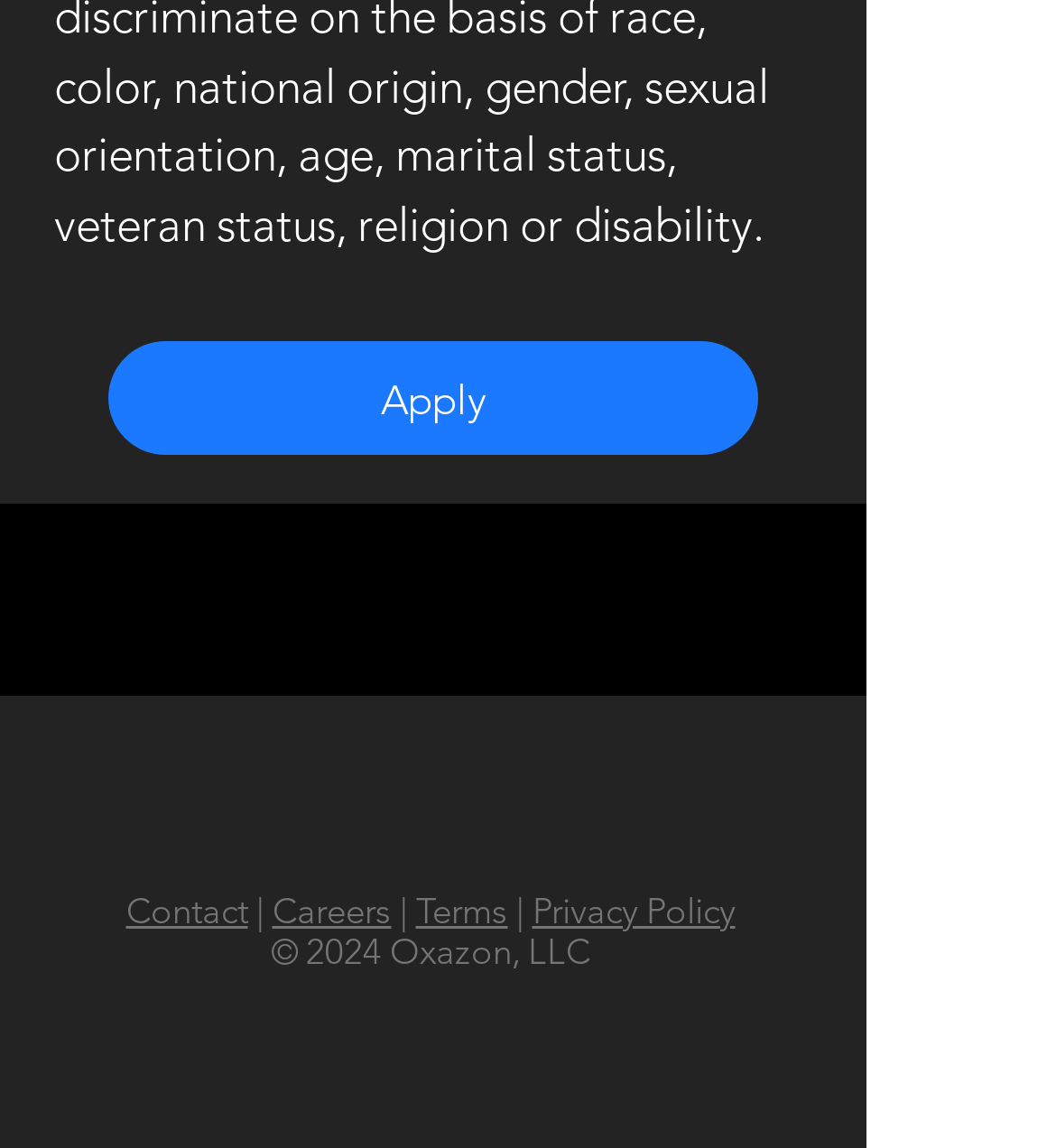Provide the bounding box coordinates for the area that should be clicked to complete the instruction: "Read terms".

[0.394, 0.776, 0.481, 0.811]